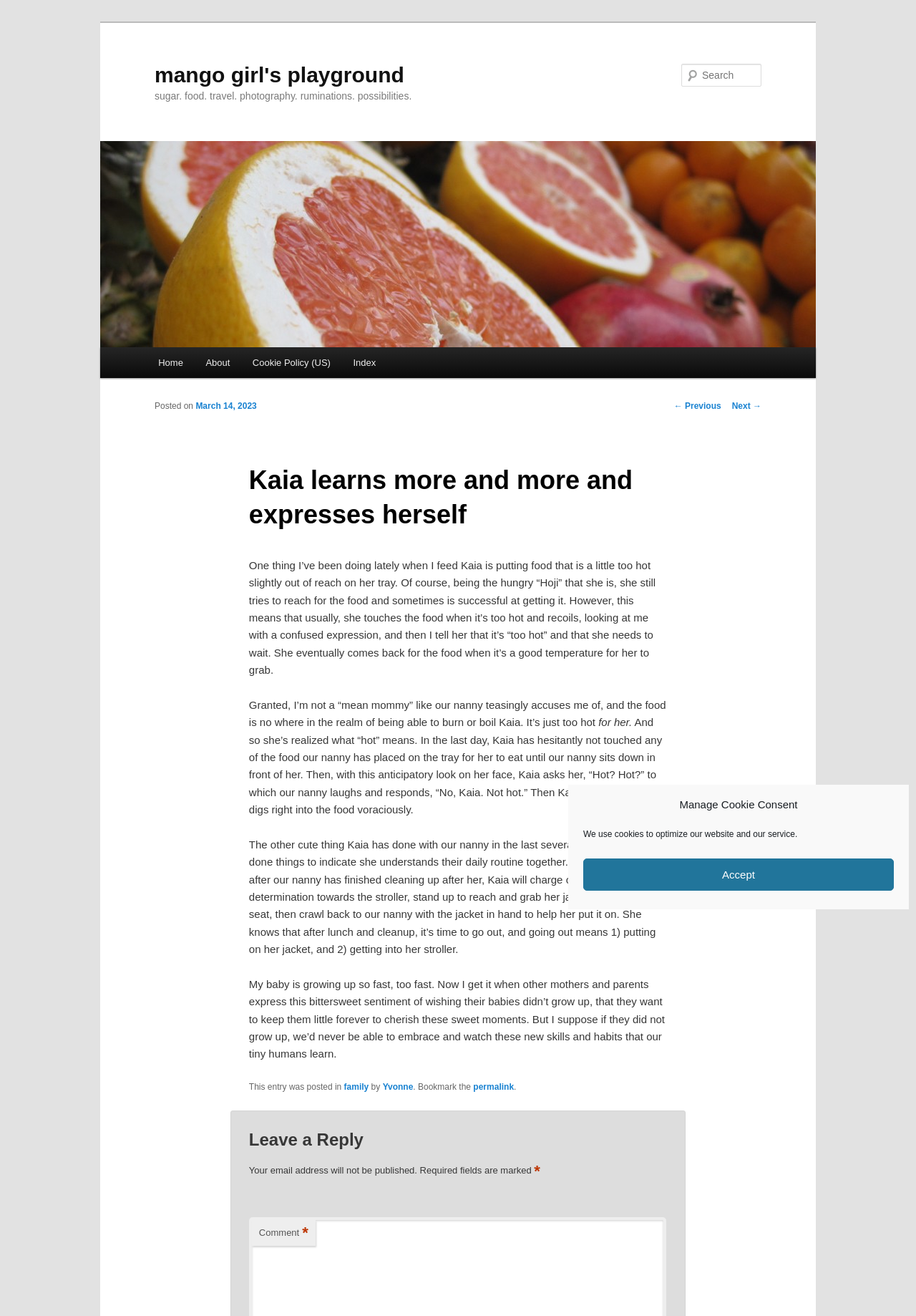Identify the bounding box coordinates of the specific part of the webpage to click to complete this instruction: "Search for something".

[0.744, 0.048, 0.831, 0.066]